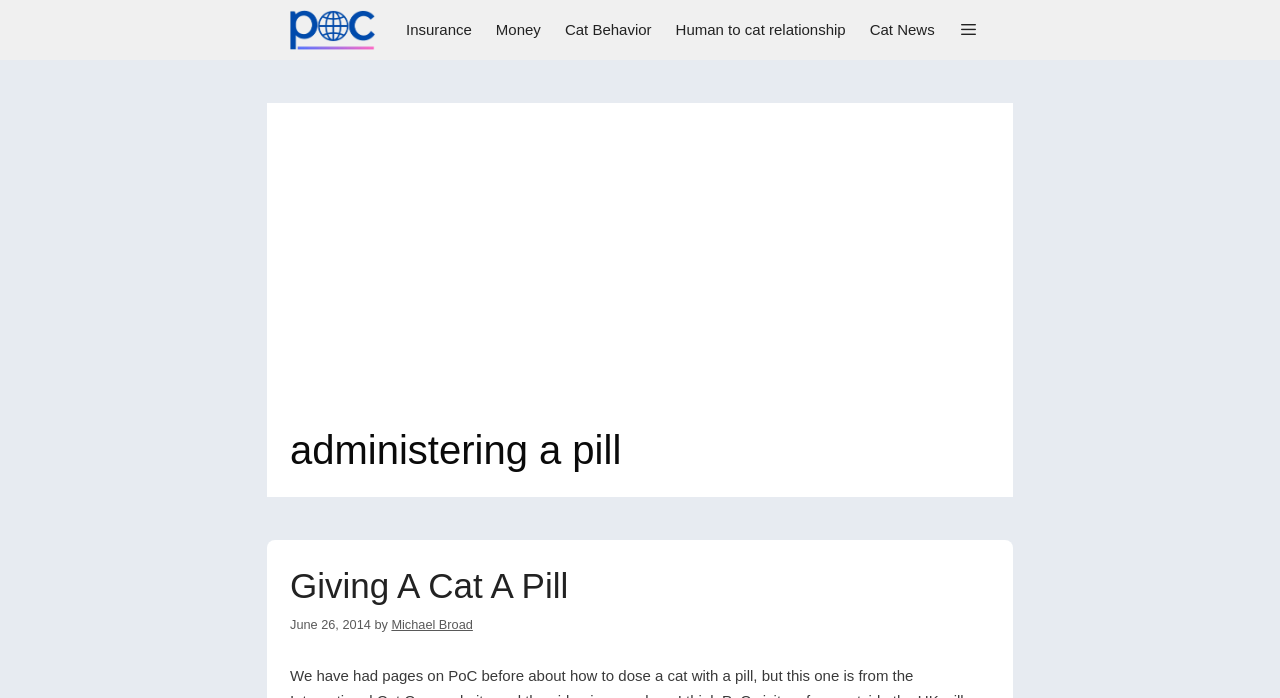Please determine the bounding box coordinates of the element to click on in order to accomplish the following task: "Learn about Denver Ms. Kinky Scouts". Ensure the coordinates are four float numbers ranging from 0 to 1, i.e., [left, top, right, bottom].

None